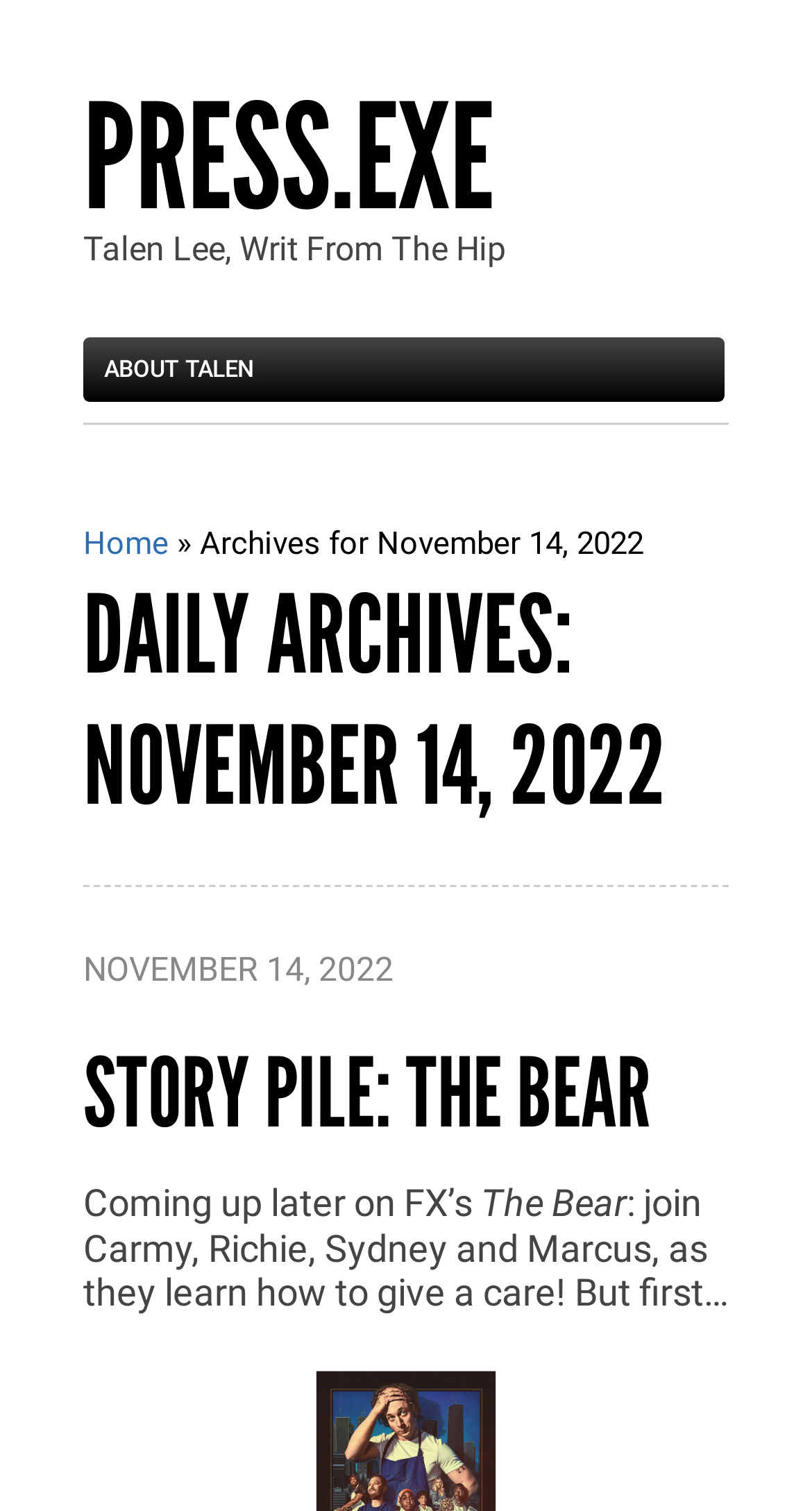Determine the bounding box coordinates of the UI element that matches the following description: "Home". The coordinates should be four float numbers between 0 and 1 in the format [left, top, right, bottom].

[0.103, 0.348, 0.208, 0.372]